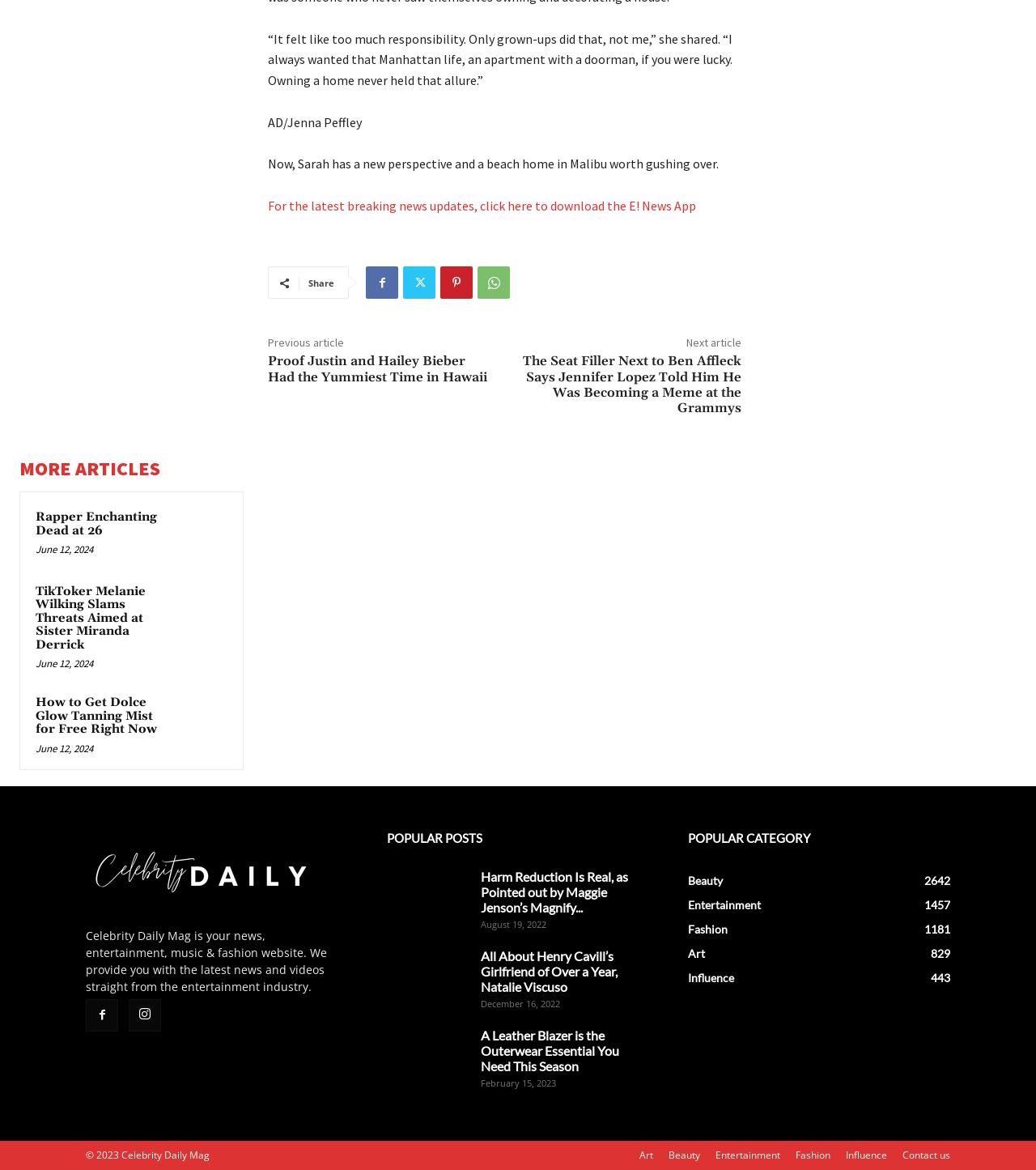Locate the bounding box coordinates of the element I should click to achieve the following instruction: "Click the link 'Rapper Enchanting Dead at 26'".

[0.172, 0.434, 0.22, 0.477]